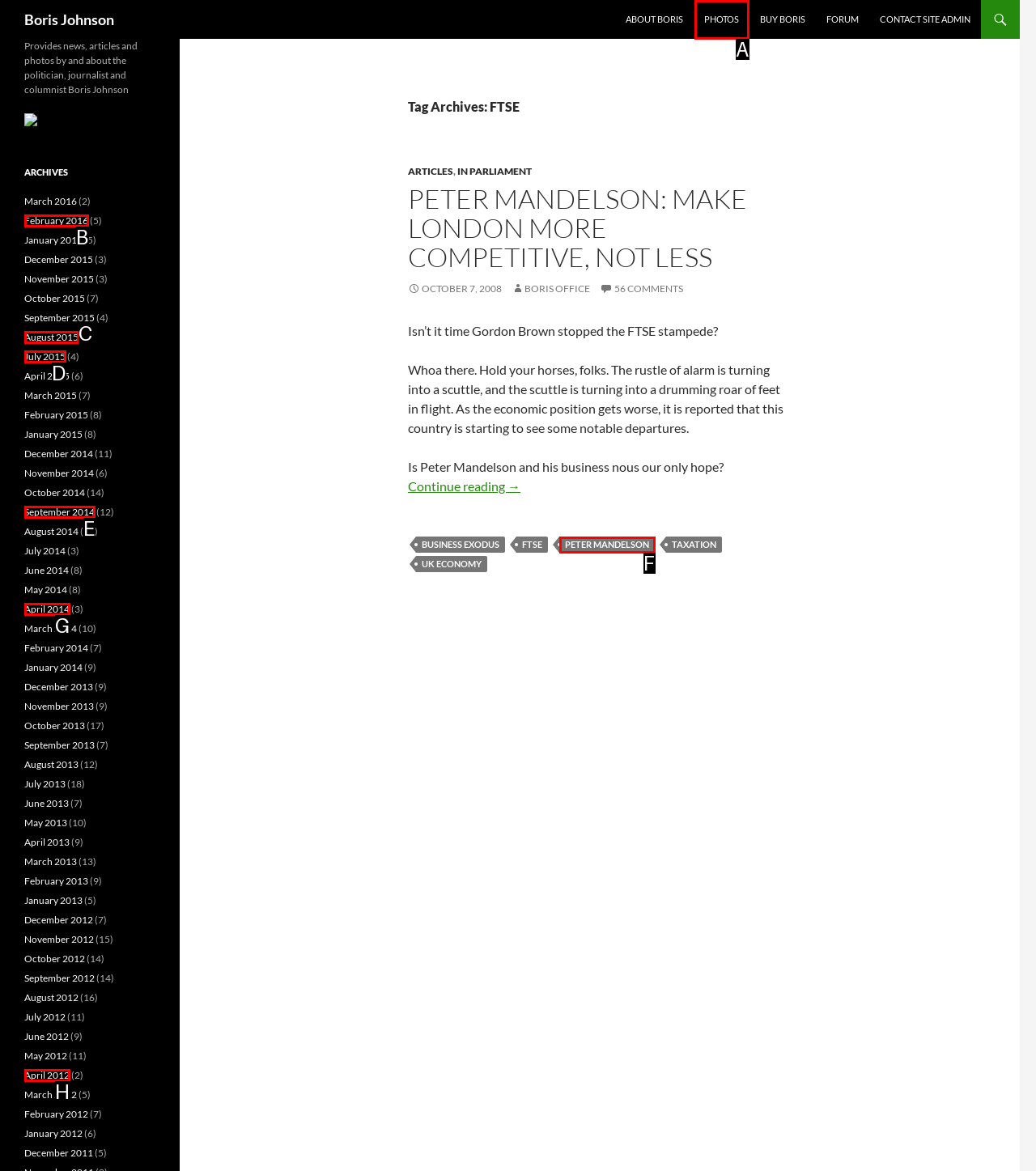Identify which HTML element matches the description: Photos. Answer with the correct option's letter.

A